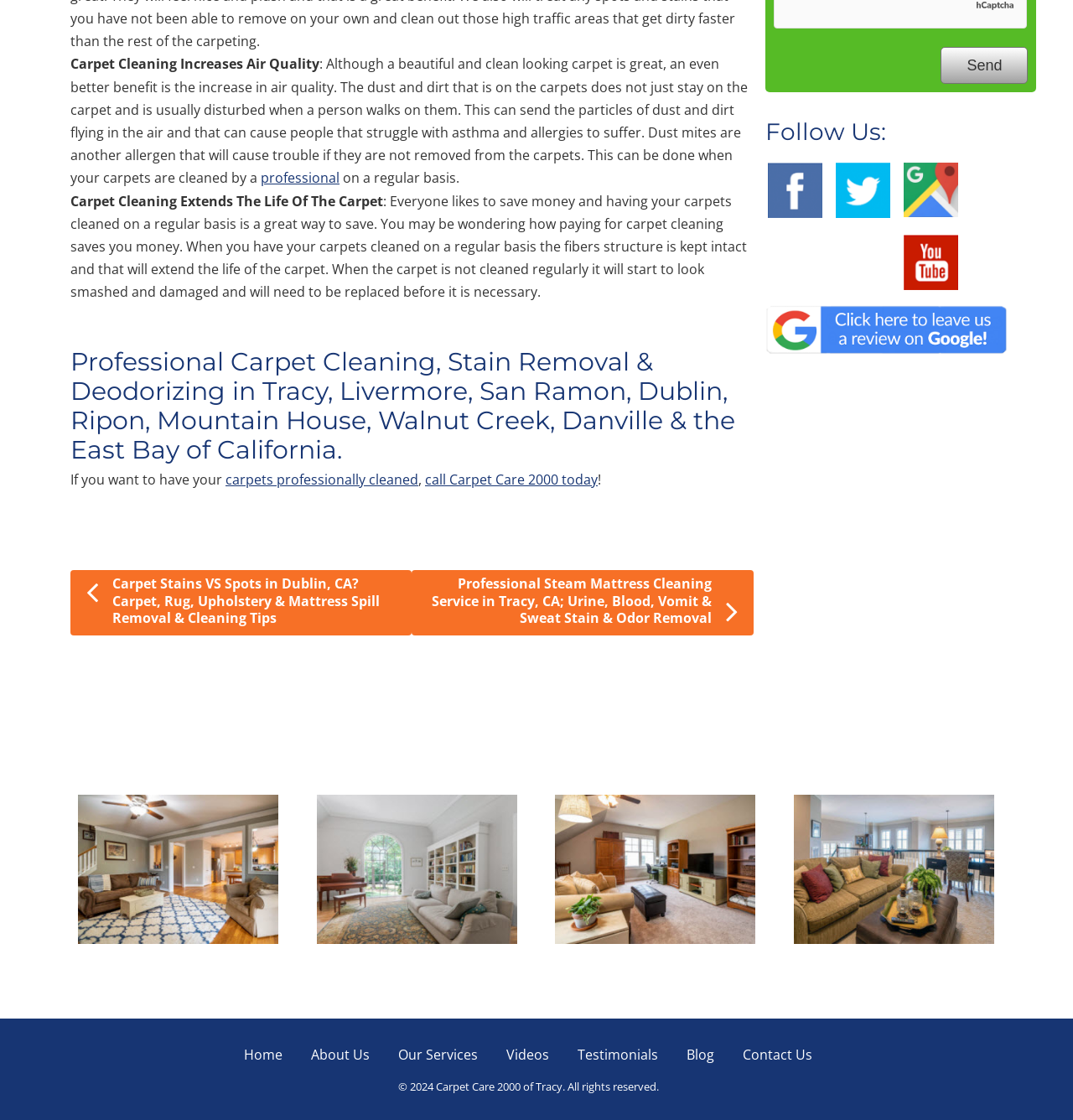Indicate the bounding box coordinates of the element that must be clicked to execute the instruction: "Visit the Facebook page of Carpet Care 2000". The coordinates should be given as four float numbers between 0 and 1, i.e., [left, top, right, bottom].

[0.714, 0.143, 0.769, 0.197]